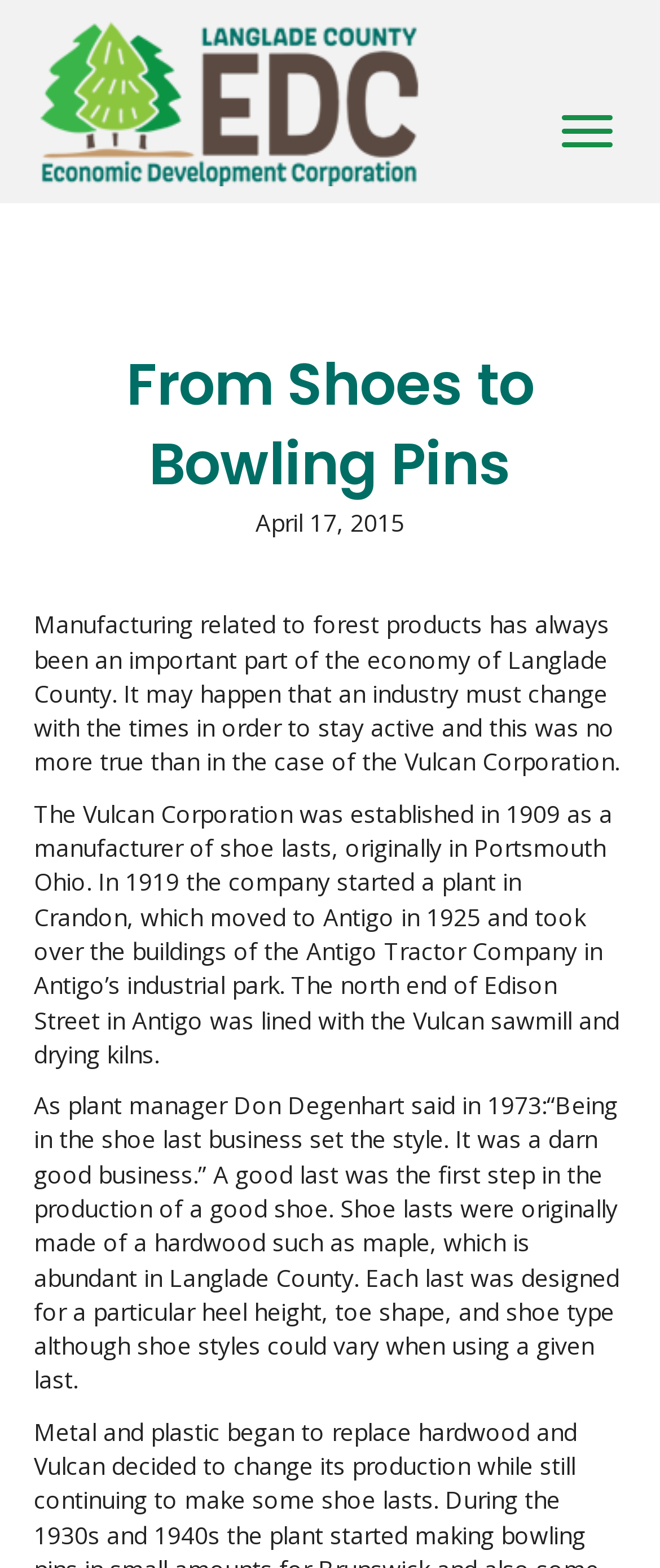What type of wood was used to make shoe lasts?
Could you give a comprehensive explanation in response to this question?

The answer can be found in the StaticText element that mentions 'Shoe lasts were originally made of a hardwood such as maple, which is abundant in Langlade County.'